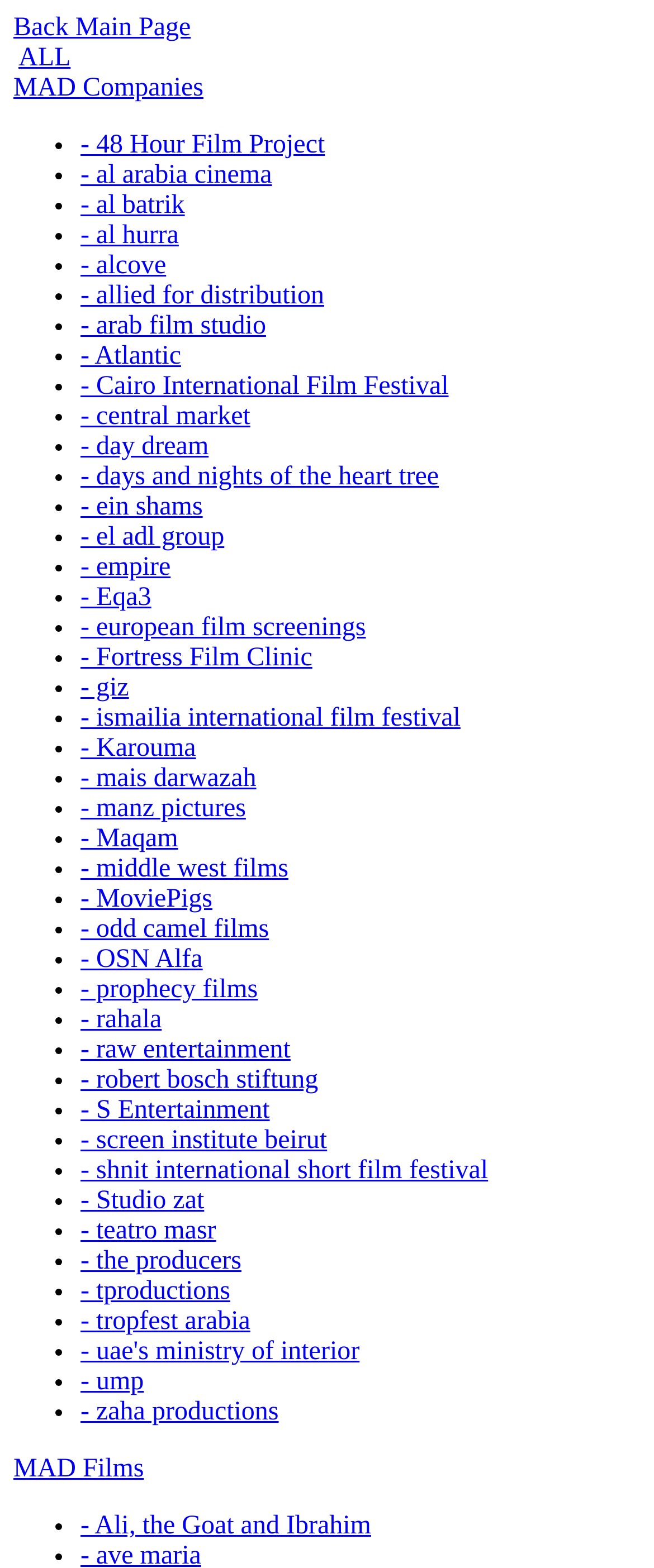Please determine the bounding box coordinates for the element with the description: "- Atlantic".

[0.123, 0.218, 0.277, 0.236]